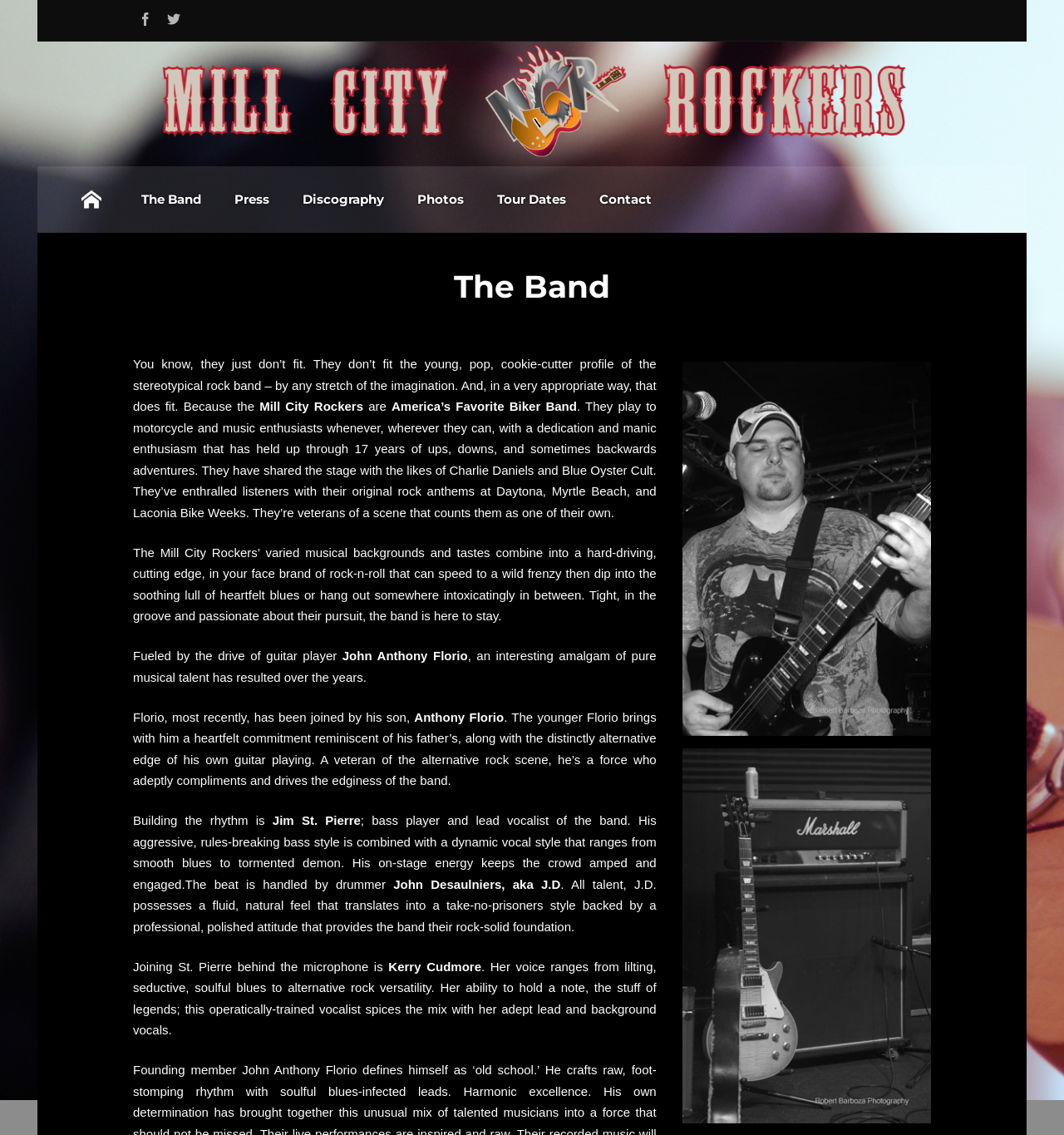Specify the bounding box coordinates of the area to click in order to execute this command: 'Click the Contact link'. The coordinates should consist of four float numbers ranging from 0 to 1, and should be formatted as [left, top, right, bottom].

[0.548, 0.146, 0.628, 0.205]